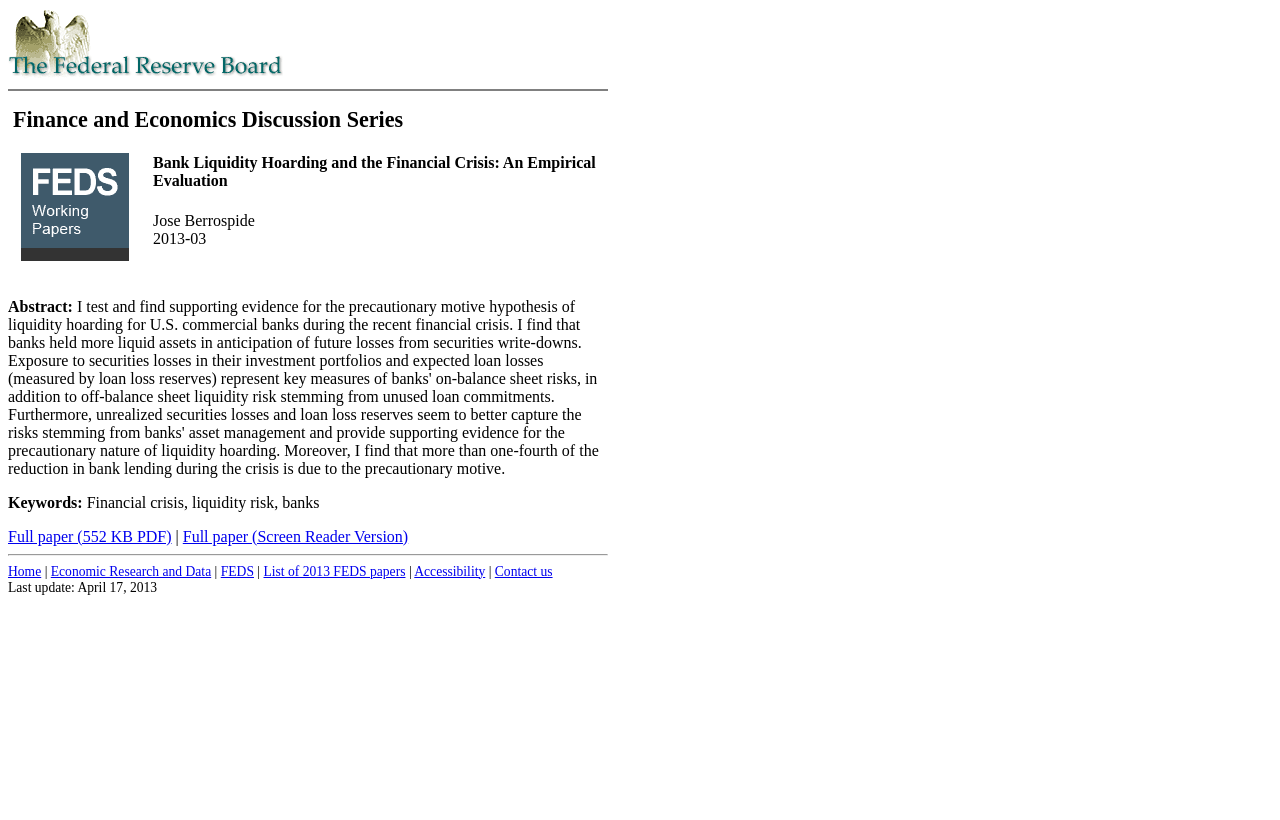Please reply to the following question with a single word or a short phrase:
What is the file size of the full paper?

552 KB